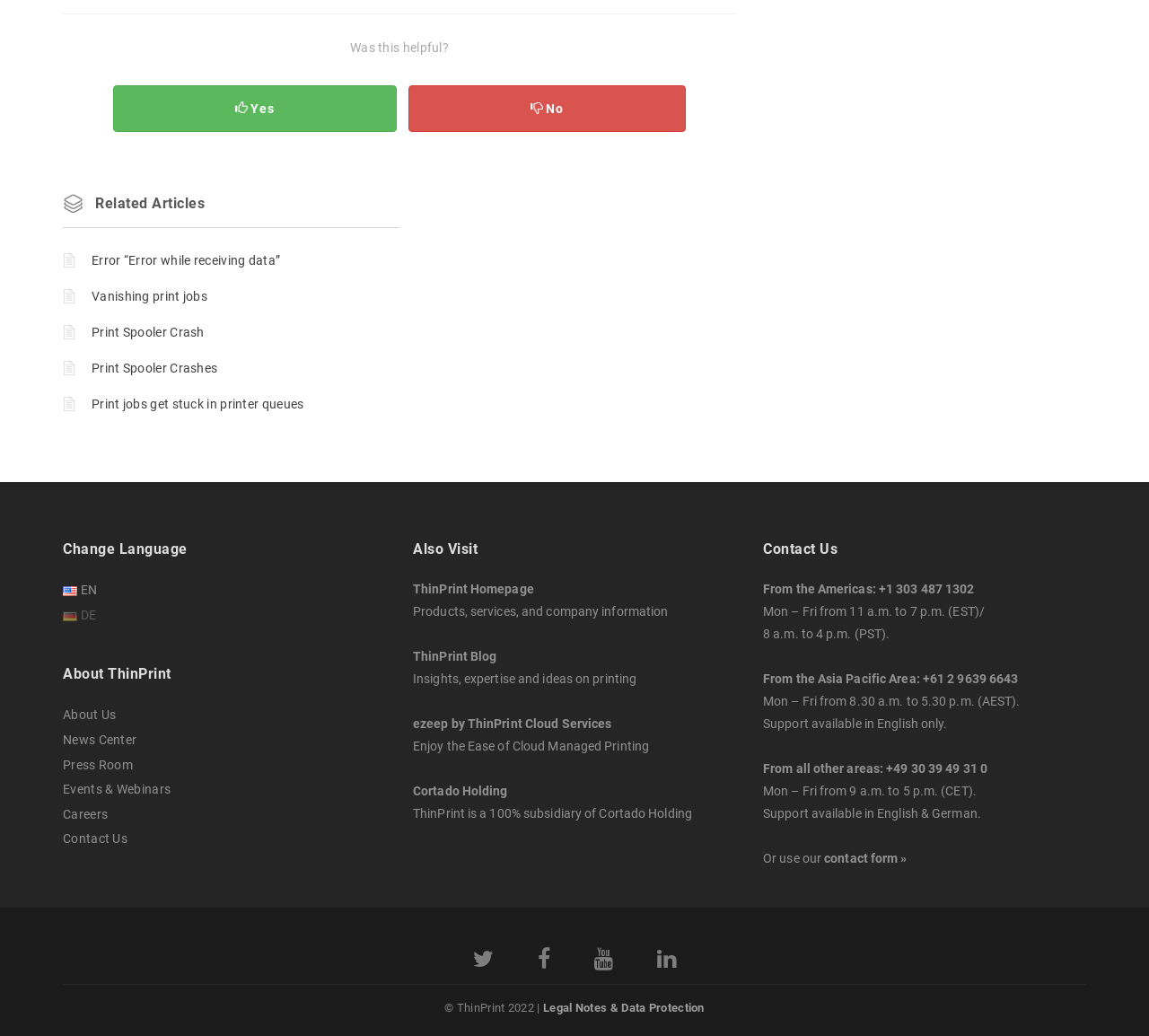What is the name of the company that ThinPrint is a subsidiary of?
From the image, respond with a single word or phrase.

Cortado Holding